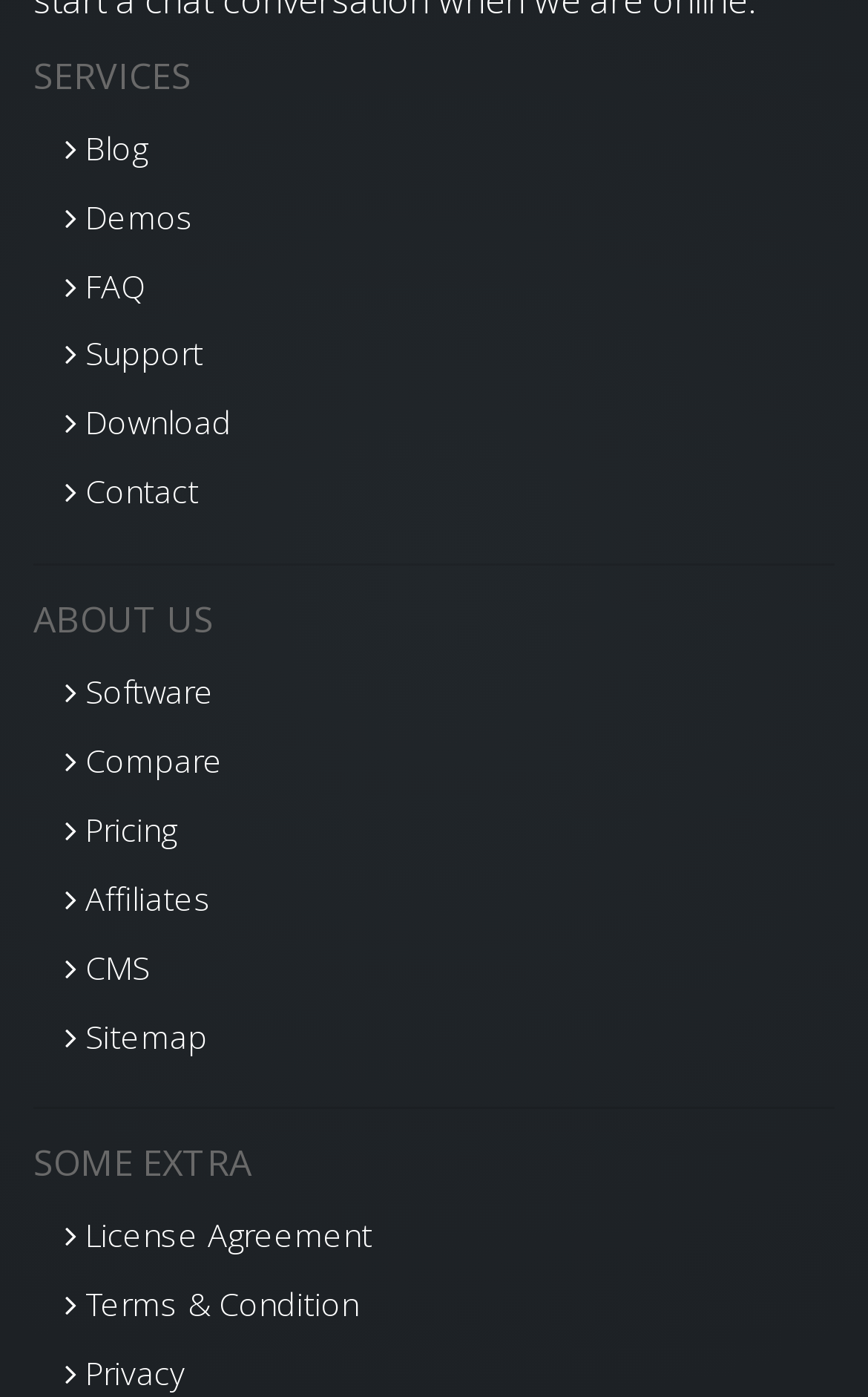What is the second link under 'SERVICES'?
Please provide a full and detailed response to the question.

The second link under 'SERVICES' is 'Demos' because it is the second link under the 'SERVICES' heading, with a bounding box coordinate of [0.038, 0.131, 0.962, 0.181] which indicates its position below the 'Blog' link.